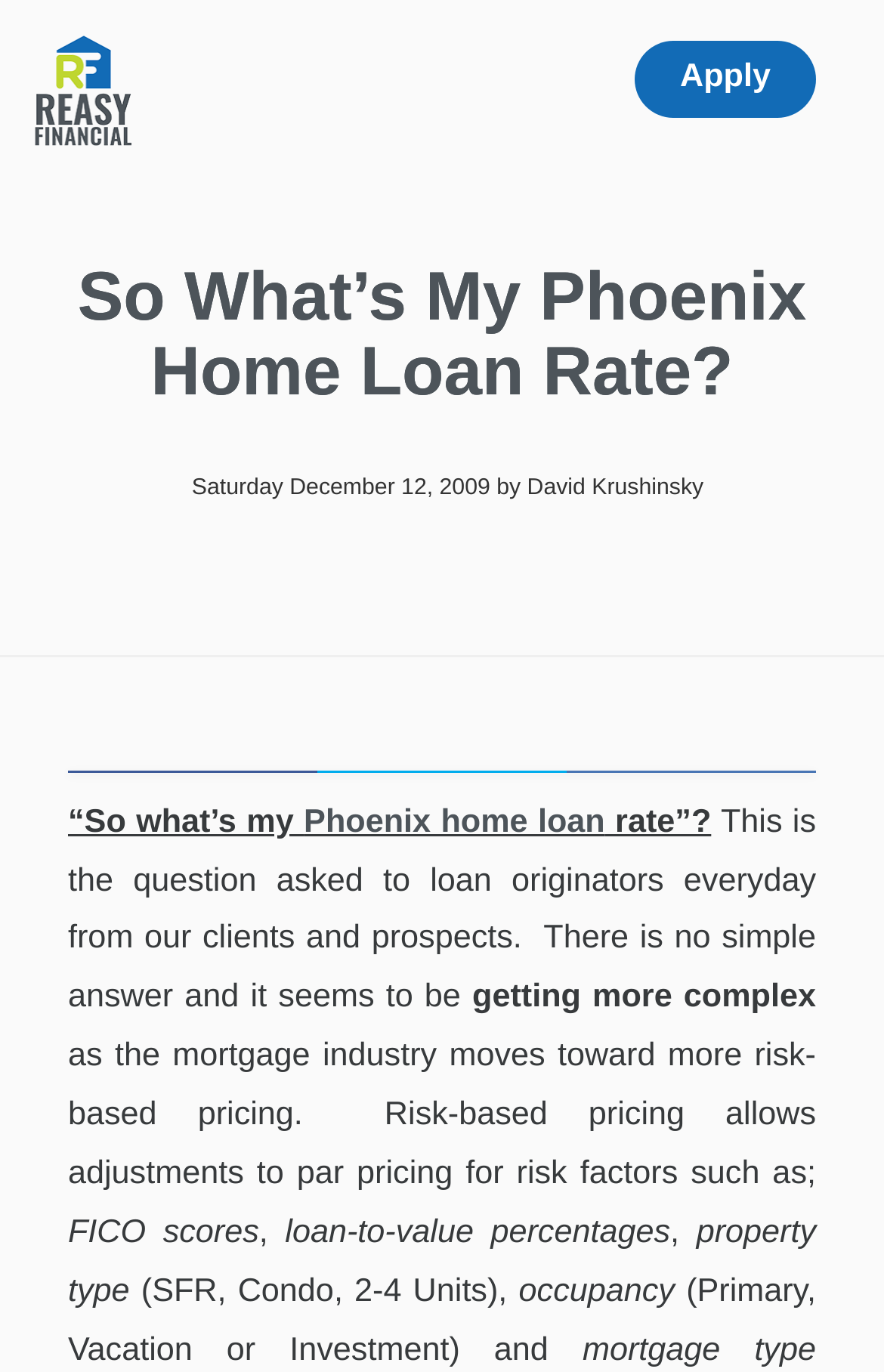Generate the text content of the main heading of the webpage.

So What’s My Phoenix Home Loan Rate?